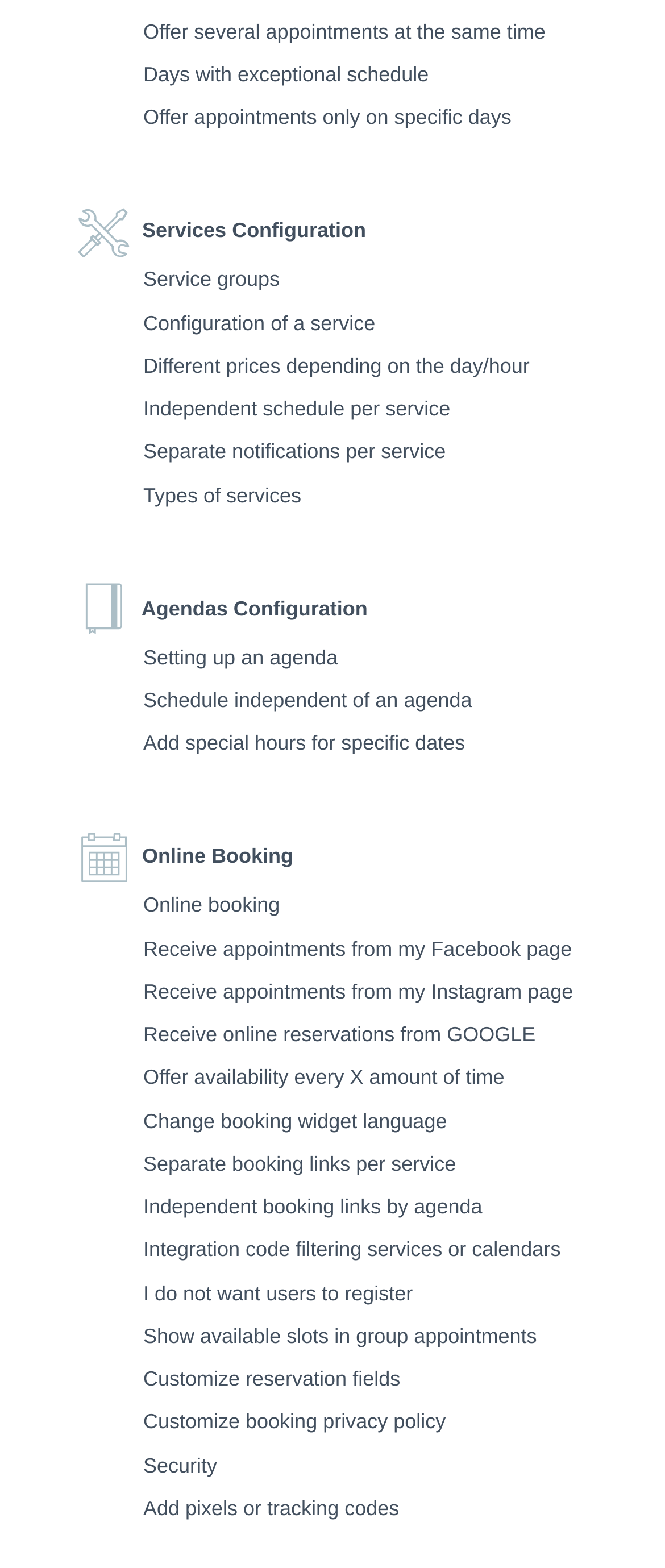Respond to the question below with a concise word or phrase:
How many configuration options are available?

30